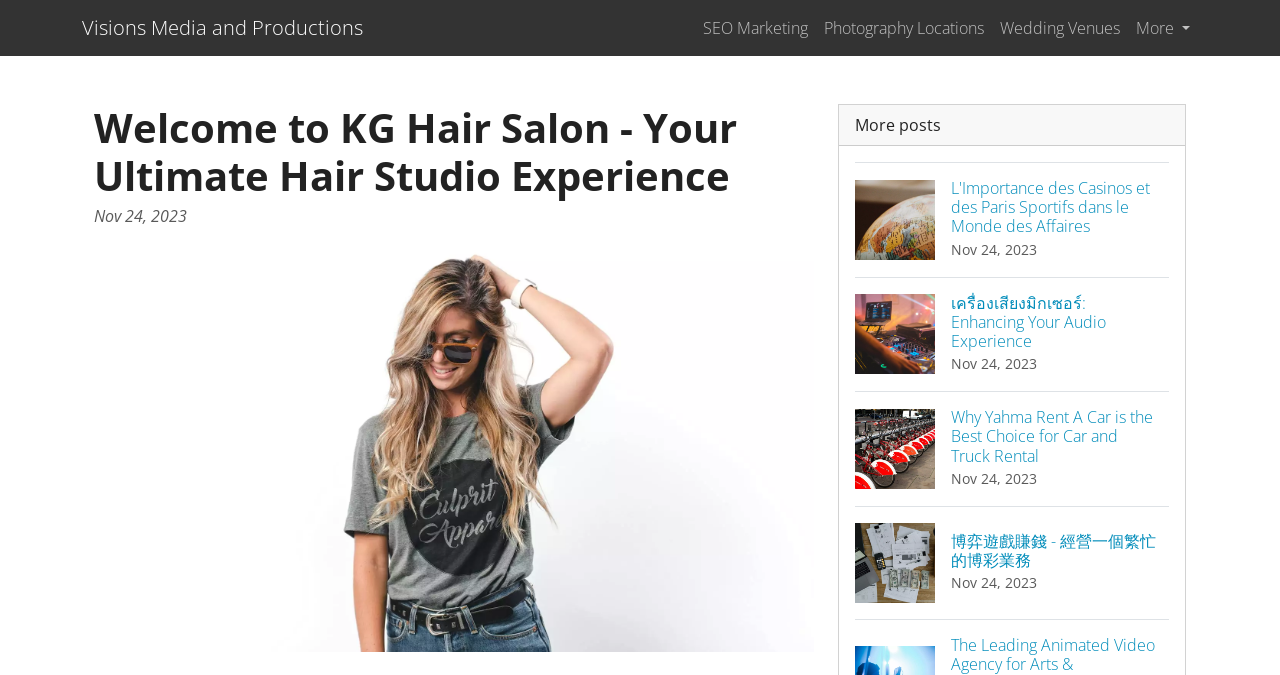Please determine the bounding box coordinates of the element's region to click for the following instruction: "View the image of เครื่องเสียงมิกเซอร์: Enhancing Your Audio Experience".

[0.668, 0.436, 0.73, 0.555]